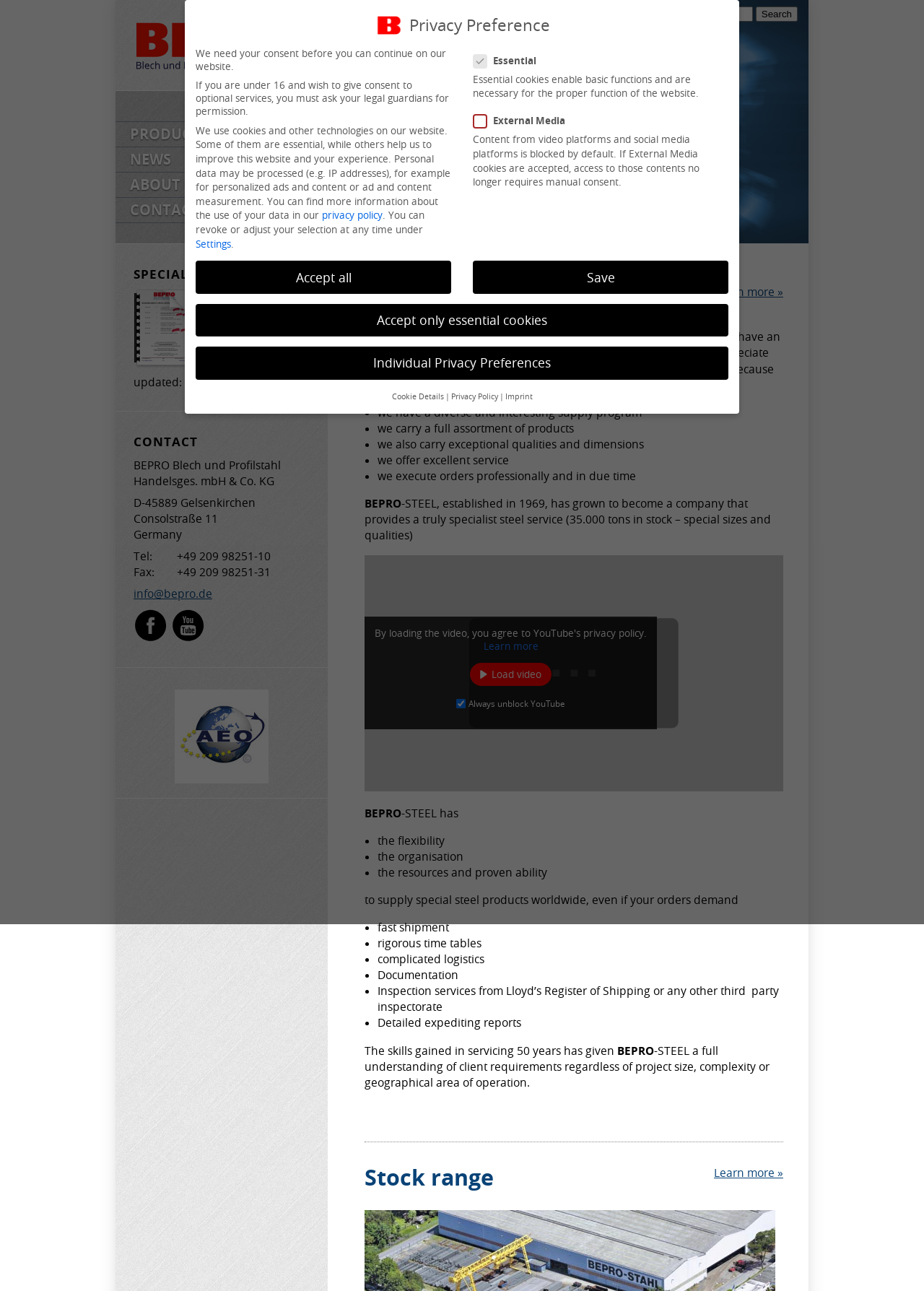Could you indicate the bounding box coordinates of the region to click in order to complete this instruction: "Click on the 'ENGLISH' language option".

[0.255, 0.077, 0.284, 0.1]